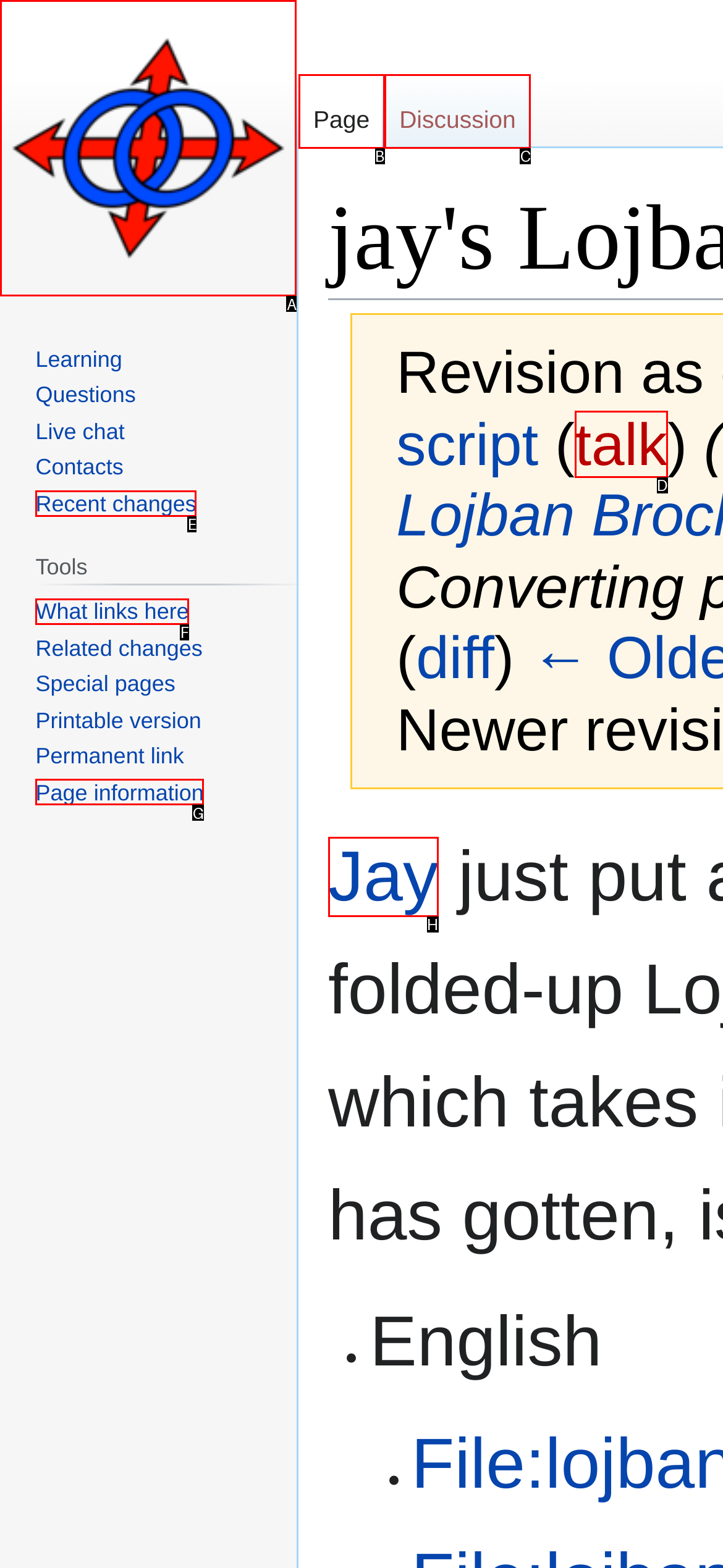Tell me which one HTML element I should click to complete this task: visit the main page Answer with the option's letter from the given choices directly.

A